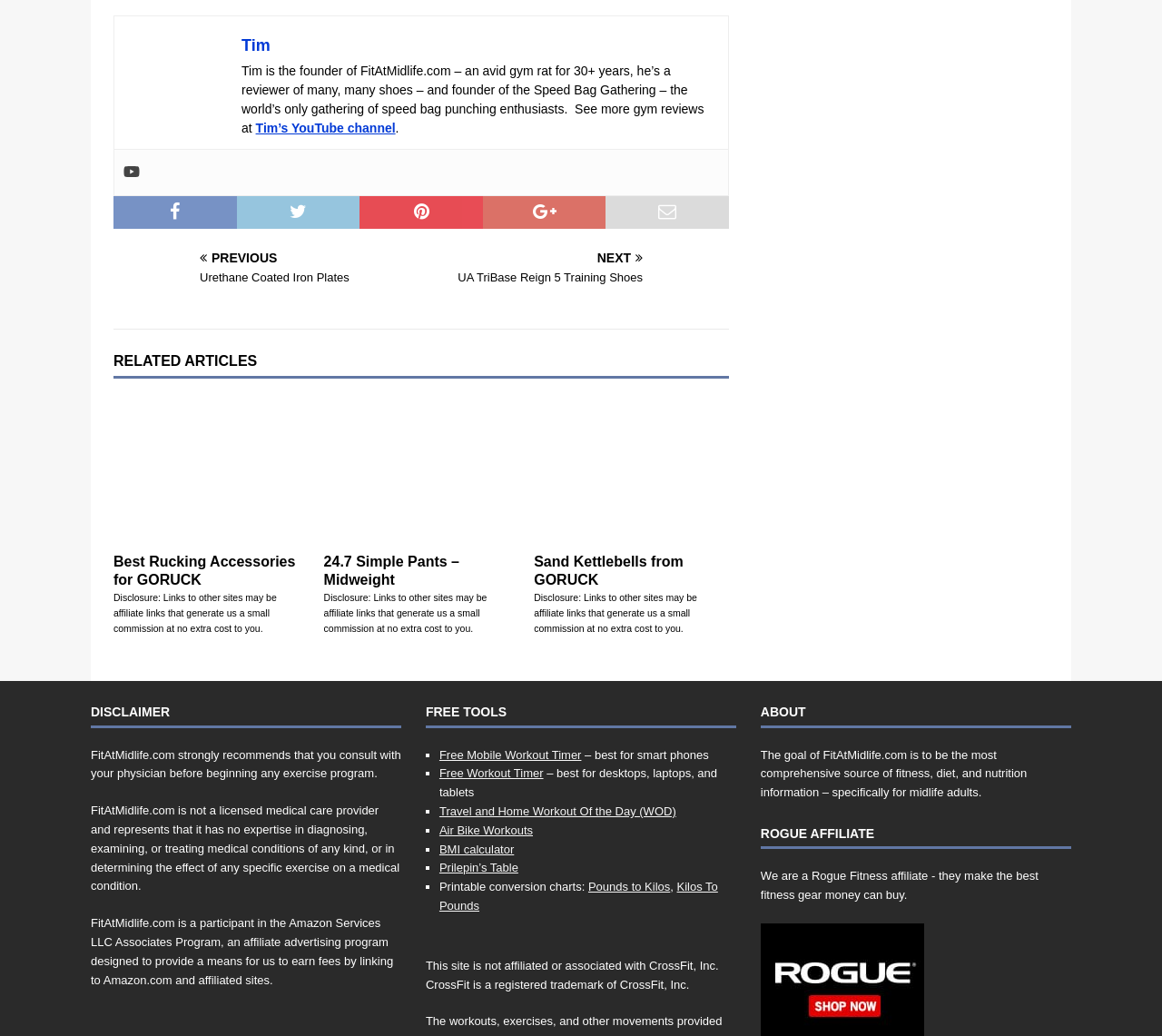Who is the founder of FitAtMidlife.com?
Look at the screenshot and respond with a single word or phrase.

Tim